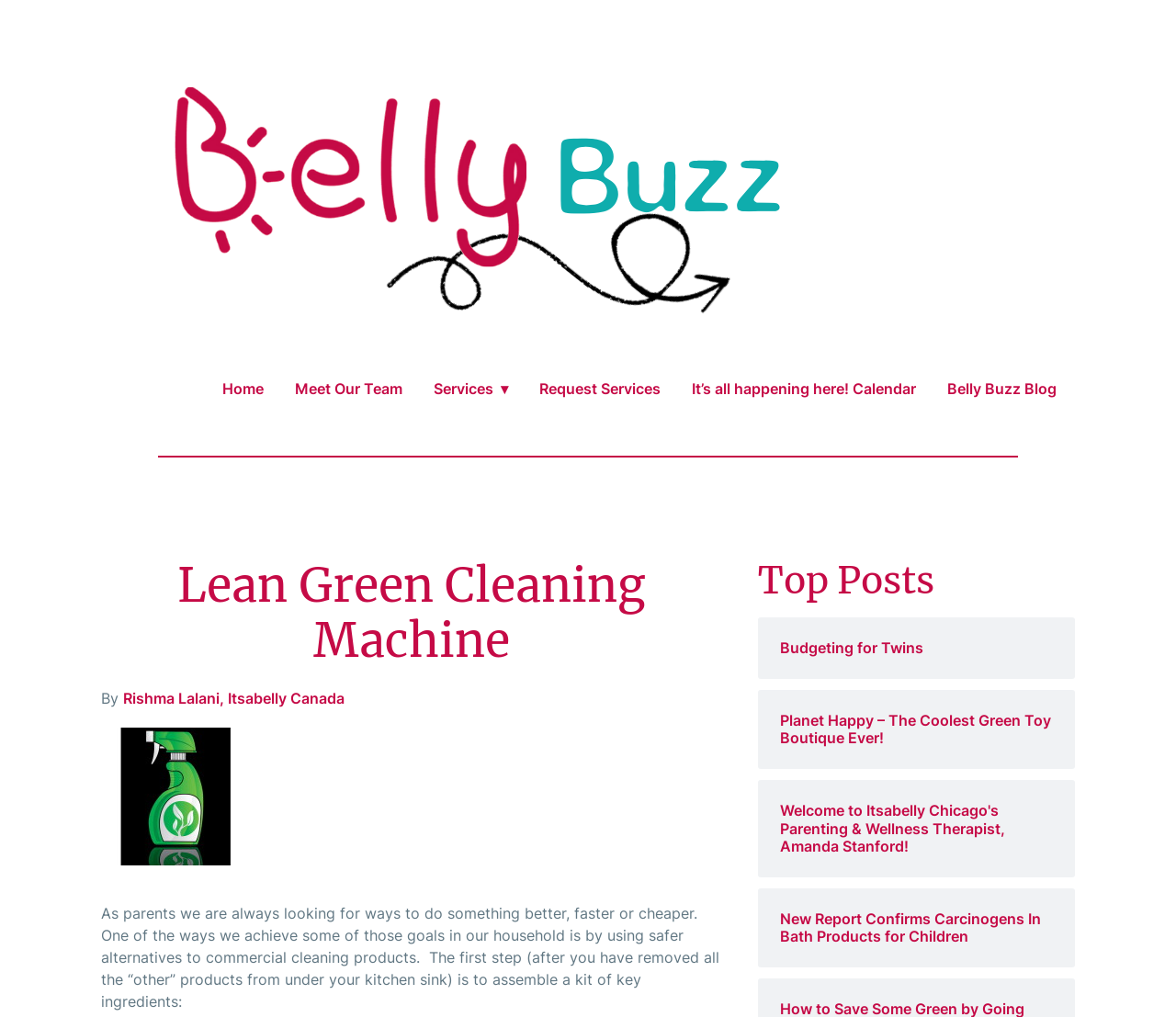Indicate the bounding box coordinates of the element that must be clicked to execute the instruction: "View Meet Our Team". The coordinates should be given as four float numbers between 0 and 1, i.e., [left, top, right, bottom].

[0.251, 0.373, 0.342, 0.391]